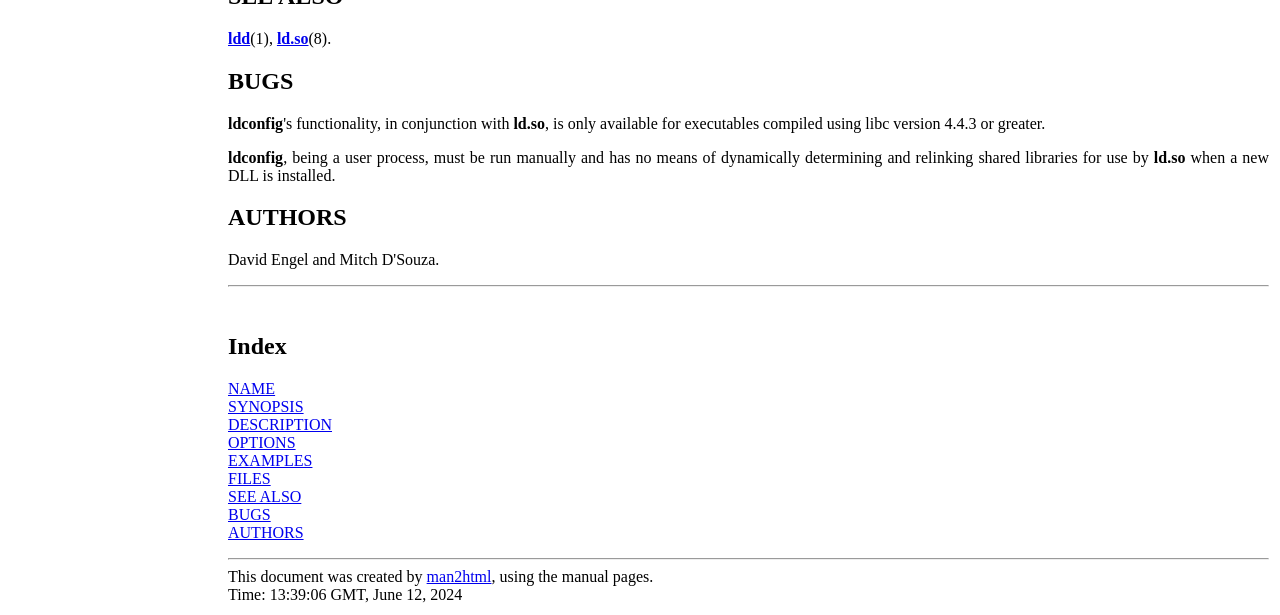Identify the bounding box for the UI element specified in this description: "SEE ALSO". The coordinates must be four float numbers between 0 and 1, formatted as [left, top, right, bottom].

[0.178, 0.794, 0.235, 0.821]